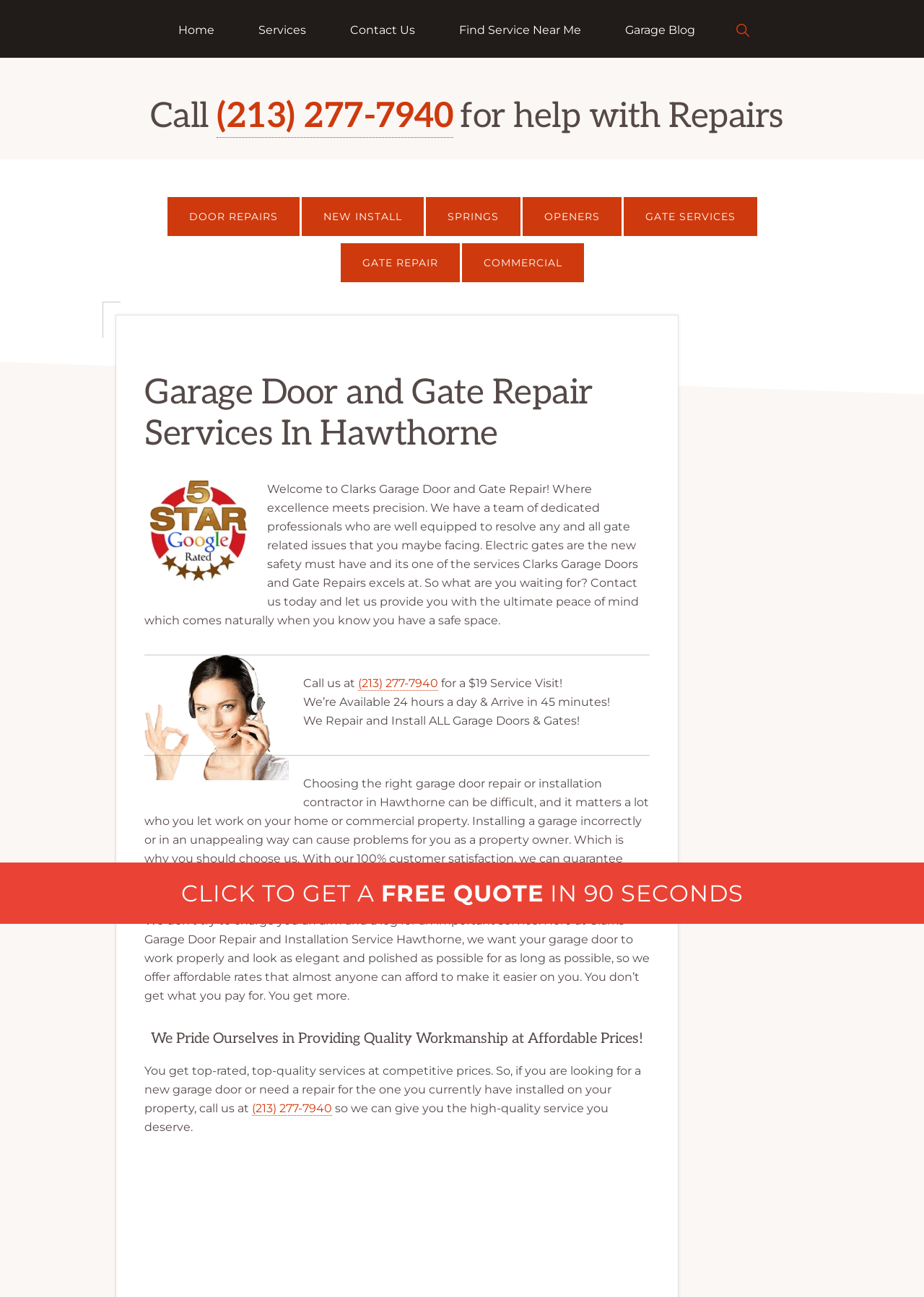Determine the webpage's heading and output its text content.

Call (213) 277-7940